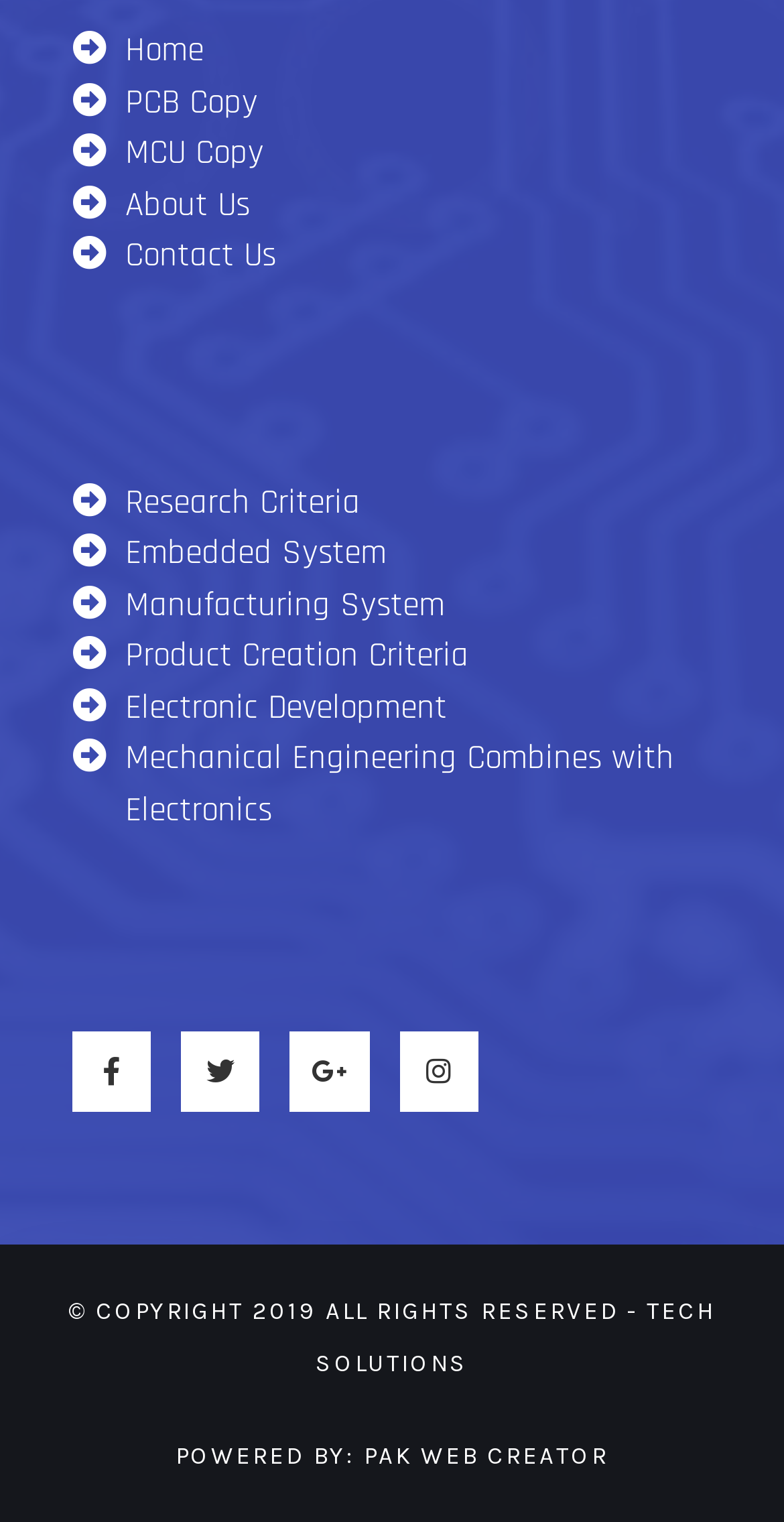Identify the bounding box coordinates of the section that should be clicked to achieve the task described: "go to home page".

[0.092, 0.018, 0.908, 0.051]